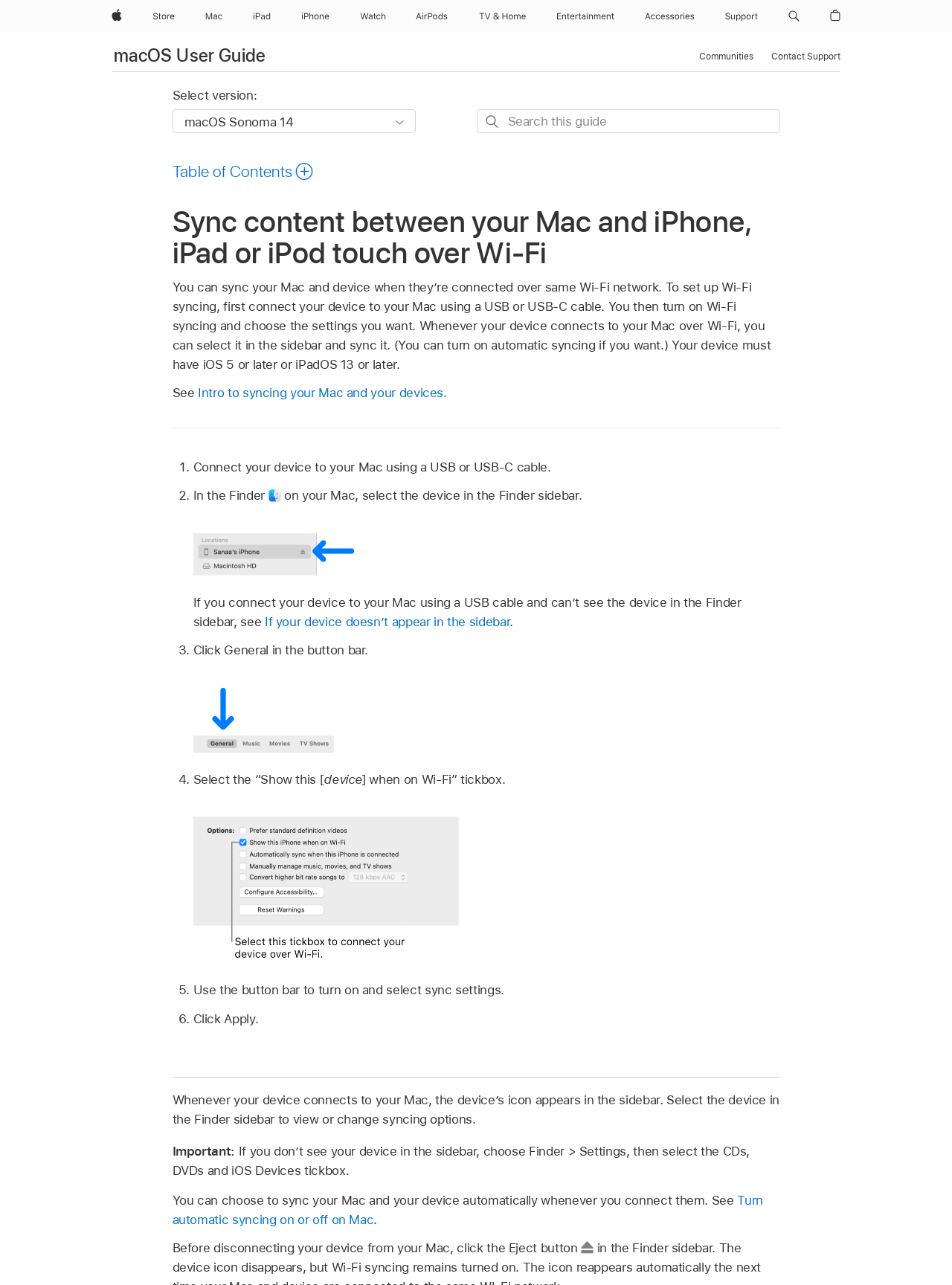Determine the bounding box coordinates for the area that needs to be clicked to fulfill this task: "Click Apple". The coordinates must be given as four float numbers between 0 and 1, i.e., [left, top, right, bottom].

[0.111, 0.0, 0.134, 0.025]